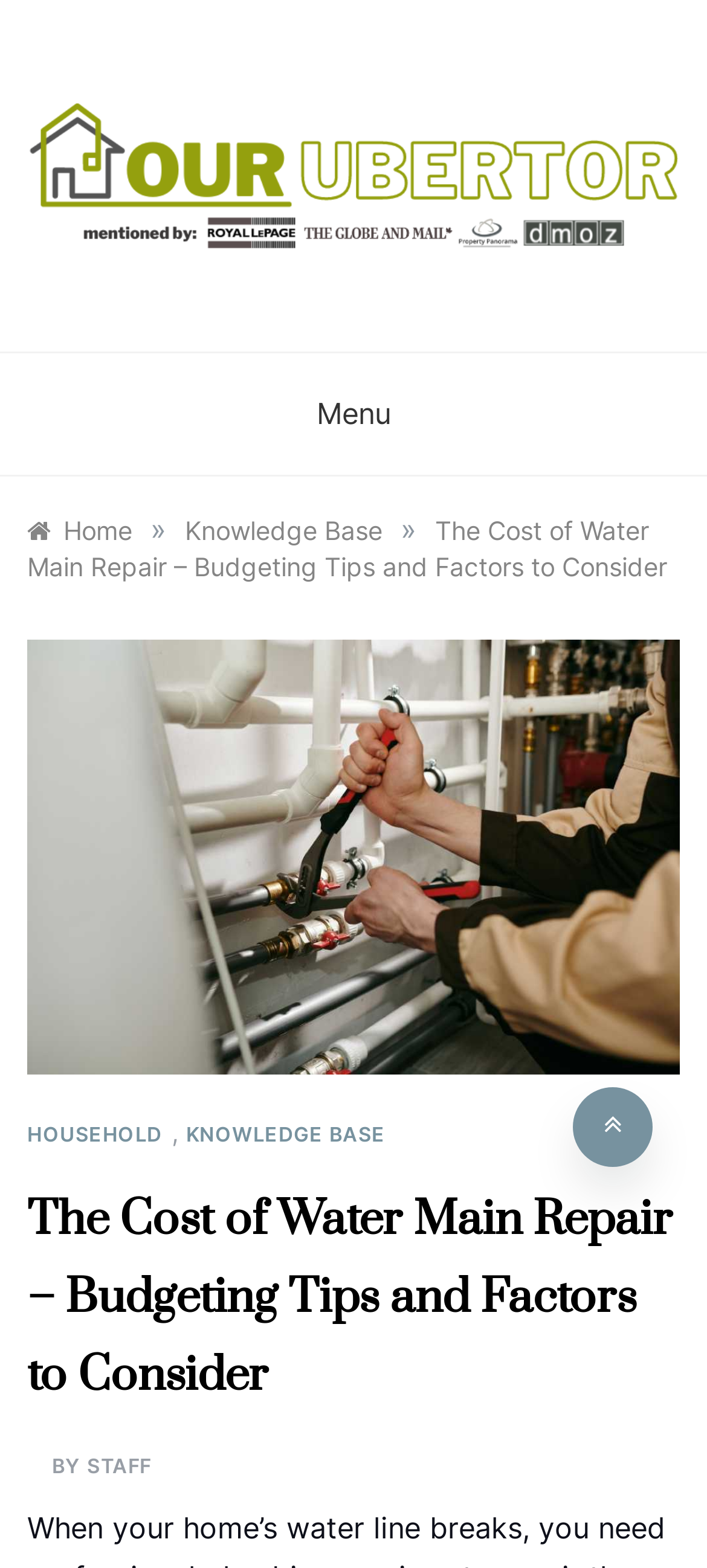Based on the description "Menu", find the bounding box of the specified UI element.

[0.432, 0.225, 0.568, 0.302]